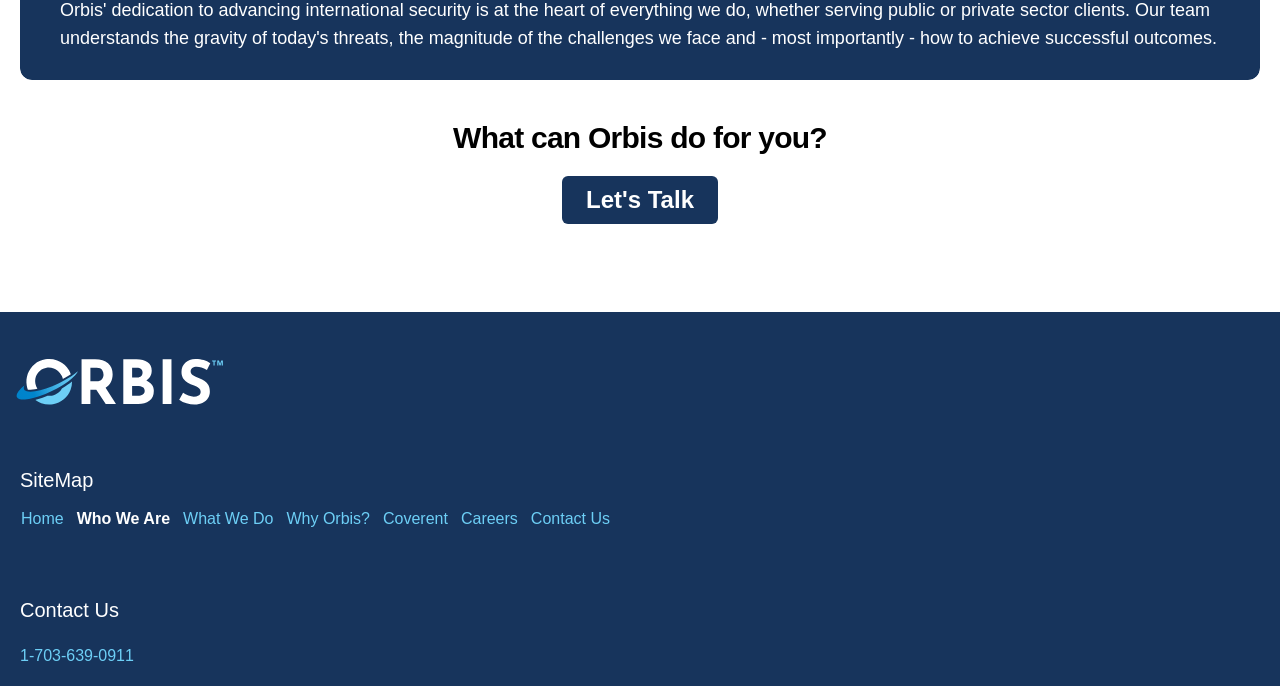Provide the bounding box coordinates of the UI element that matches the description: "Let's Talk".

[0.439, 0.257, 0.561, 0.327]